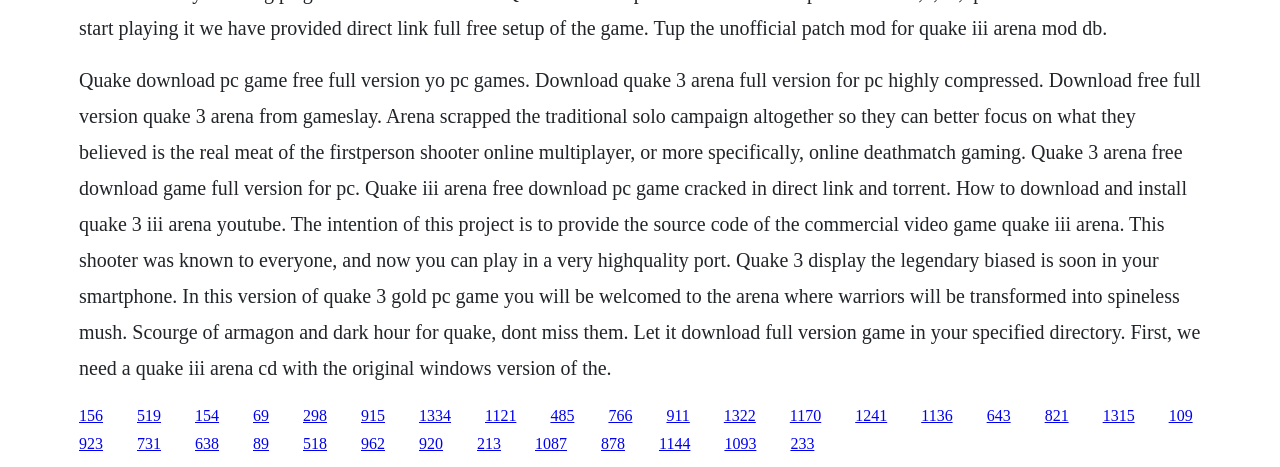What is the quality of the game port?
Please elaborate on the answer to the question with detailed information.

The webpage describes the game port as high-quality, as mentioned in the text 'This shooter was known to everyone, and now you can play in a very high-quality port'.